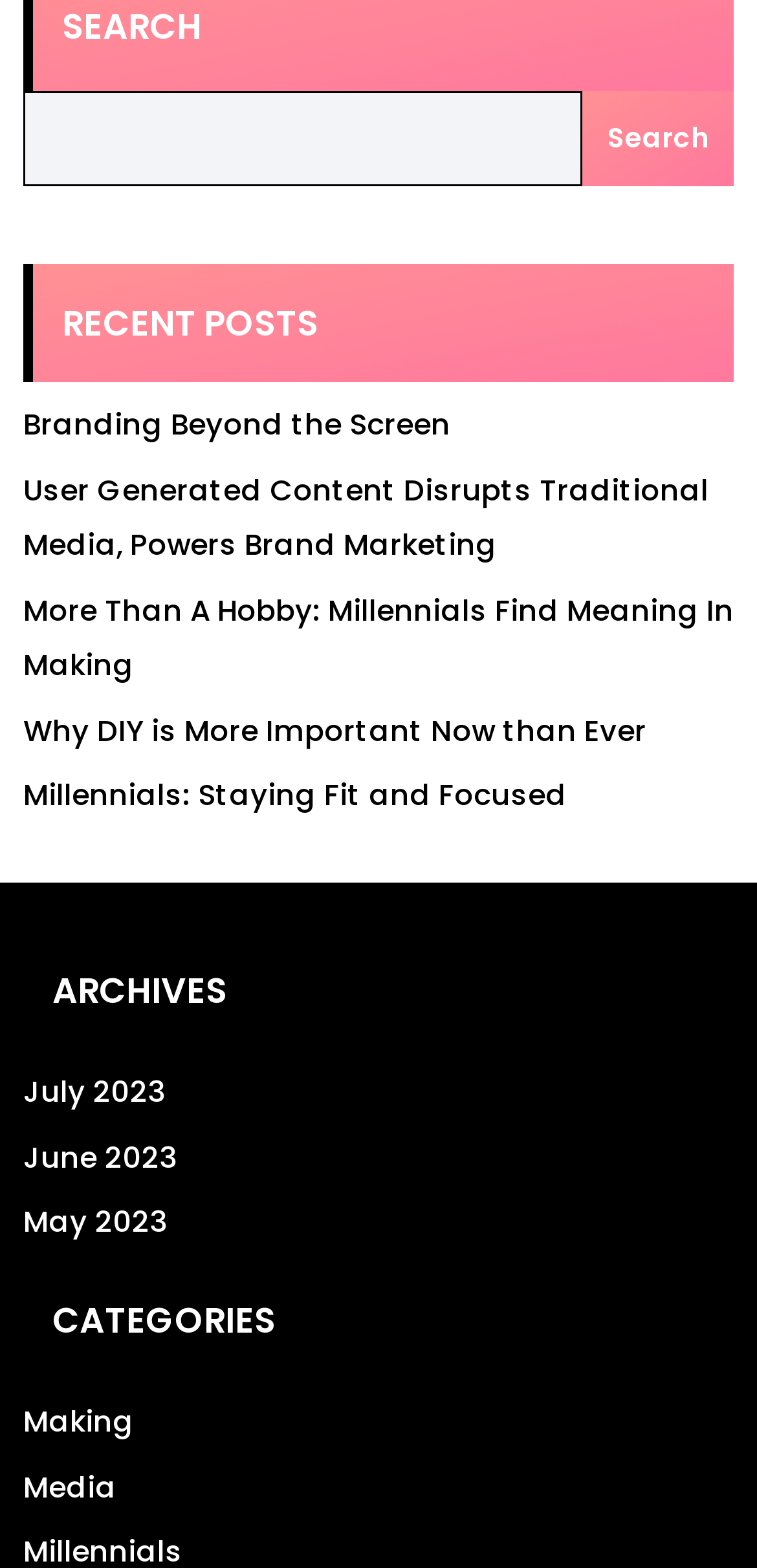Please determine the bounding box coordinates of the element to click in order to execute the following instruction: "search for something". The coordinates should be four float numbers between 0 and 1, specified as [left, top, right, bottom].

[0.031, 0.058, 0.77, 0.118]